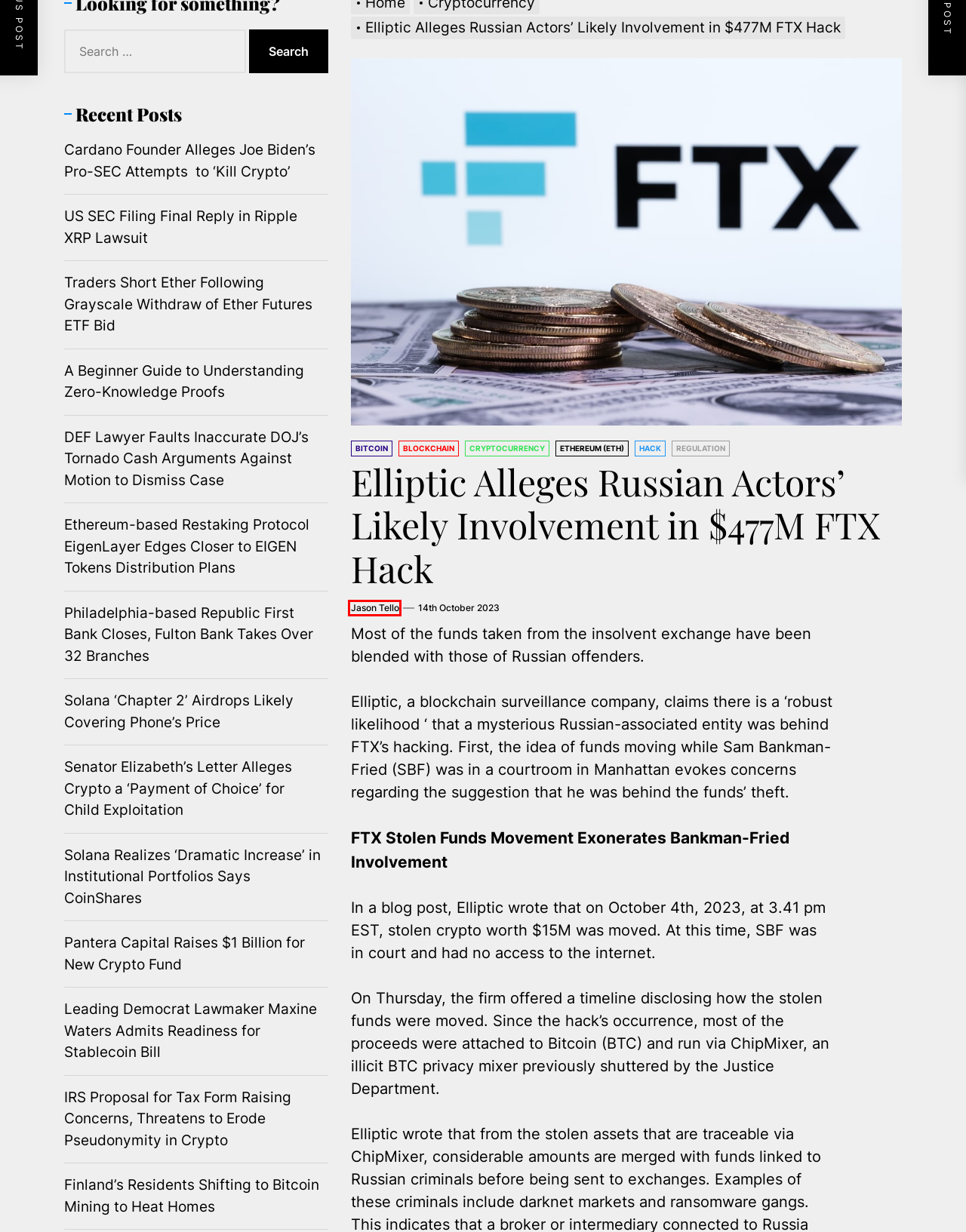Look at the screenshot of a webpage that includes a red bounding box around a UI element. Select the most appropriate webpage description that matches the page seen after clicking the highlighted element. Here are the candidates:
A. Finland’s Residents Shifting to Bitcoin Mining to Heat Homes | Finserving
B. hack | Finserving
C. Solana Realizes 'Dramatic Increase' in Institutional Portfolios Says CoinShares - Finserving
D. Ethereum (ETH) | Finserving
E. IRS Proposal for Tax Form Raising Concerns, Threatens to Erode Pseudonymity in Crypto - Finserving
F. Blockchain | Finserving
G. Leading Democrat Lawmaker Maxine Waters Admits Readiness for Stablecoin Bill - Finserving
H. Jason Tello | Finserving

H